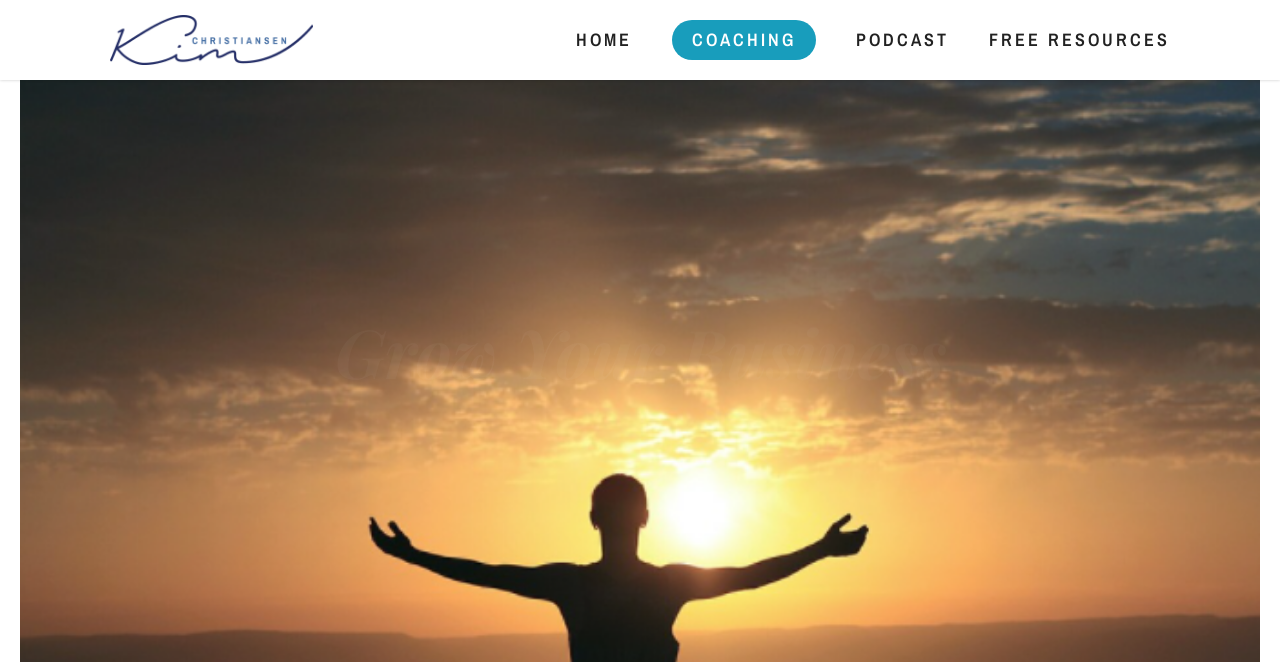What is the focus of the coaching services?
Analyze the image and provide a thorough answer to the question.

The heading 'Grow Your Business' suggests that the coaching services offered on the webpage are focused on helping individuals grow their businesses, rather than personal financial wellness or other areas.